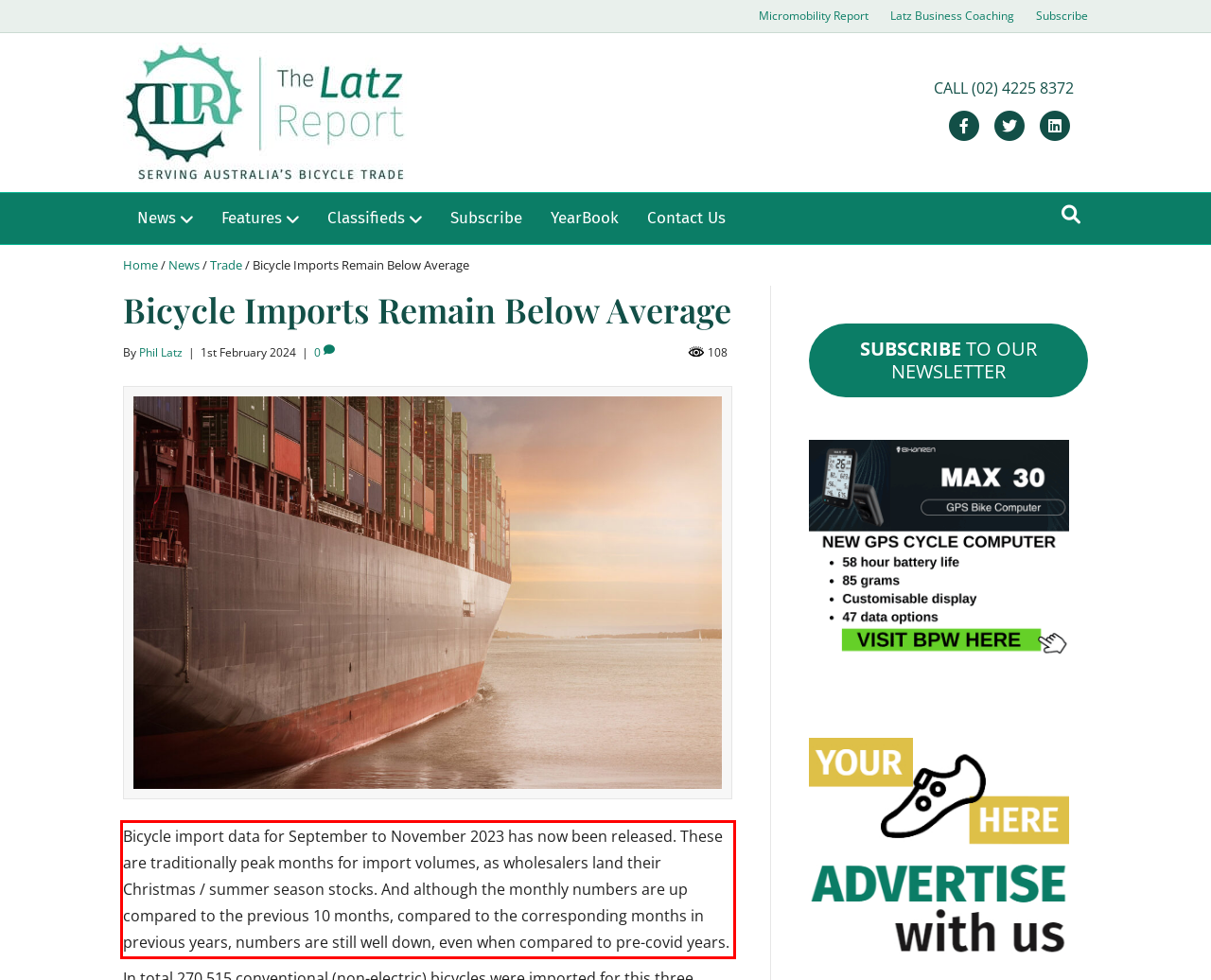Please identify and extract the text content from the UI element encased in a red bounding box on the provided webpage screenshot.

Bicycle import data for September to November 2023 has now been released. These are traditionally peak months for import volumes, as wholesalers land their Christmas / summer season stocks. And although the monthly numbers are up compared to the previous 10 months, compared to the corresponding months in previous years, numbers are still well down, even when compared to pre-covid years.